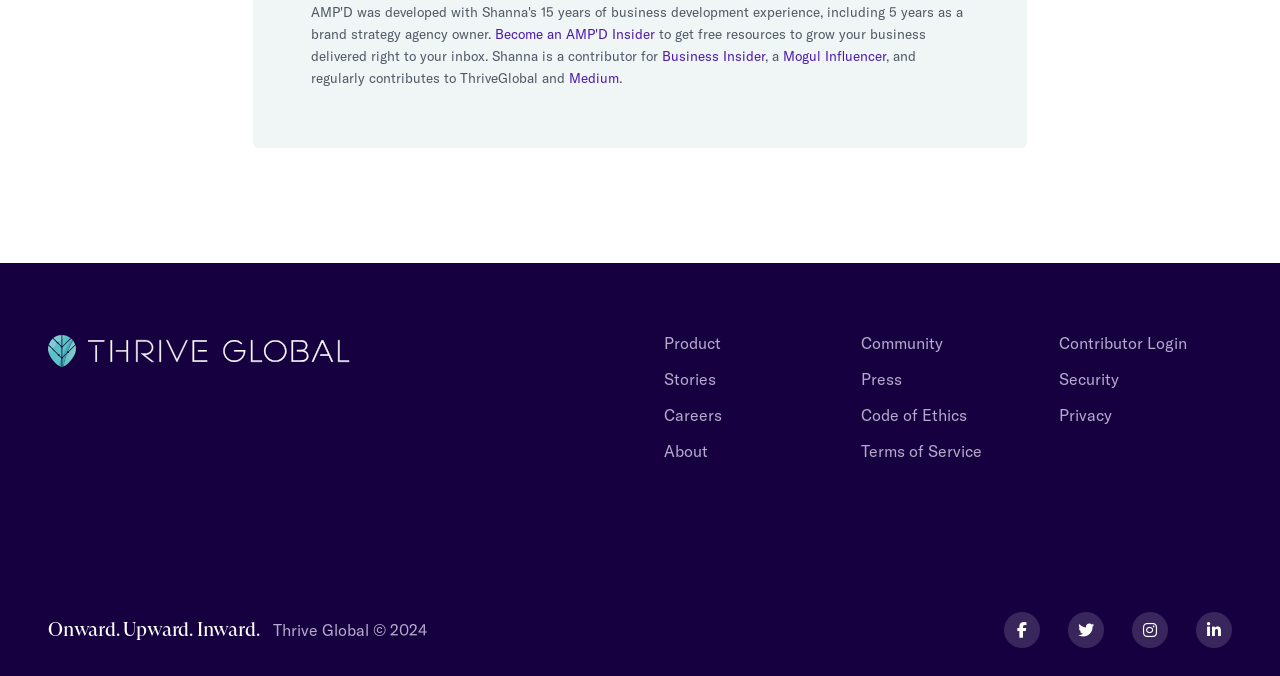Using the format (top-left x, top-left y, bottom-right x, bottom-right y), and given the element description, identify the bounding box coordinates within the screenshot: aria-label="Email Address" name="email" placeholder="Email Address"

None